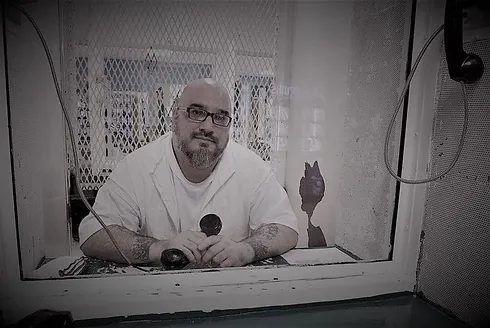Paint a vivid picture of the image with your description.

The image features Tony Medina, a man who has been wrongfully convicted of capital murder. He is seen sitting behind a glass partition, a setting typically associated with prison visitation areas. Medina appears contemplative, wearing a white prison uniform and holding two black headphones, suggesting he may be engaged in a conversation or listening to something important. The starkness of the environment is underscored by the heavy metal framework and the security features visible in the background. This image poignantly encapsulates the contrast between his humanity and the harsh realities of incarceration, emphasizing his story of resilience and the profound impact of wrongful convictions.